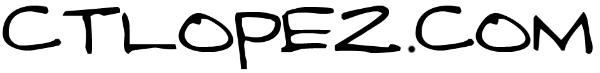Generate an elaborate caption for the given image.

The image features the stylized text of the website URL "ctlopez.com." The lettering is presented in a playful, informal font that conveys a casual yet engaging vibe. This URL likely serves as a digital hub for content related to C. Todd Lopez, possibly encompassing various articles, discussions, or personal insights. The visual aesthetic of the text suggests a personal branding approach, emphasizing individuality and creativity.